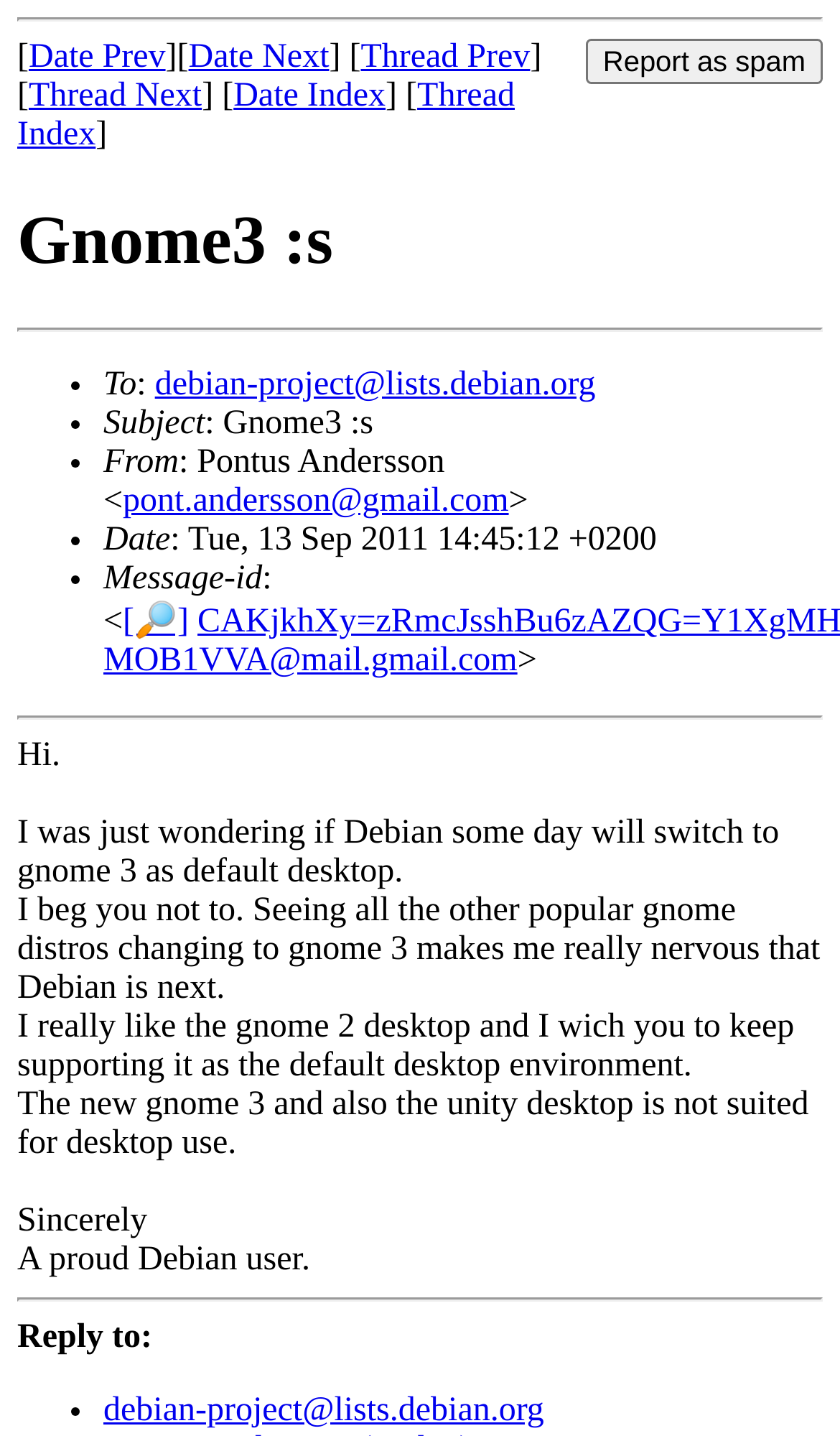Provide a brief response to the question using a single word or phrase: 
What is the author's opinion about Gnome 3?

The author does not like Gnome 3